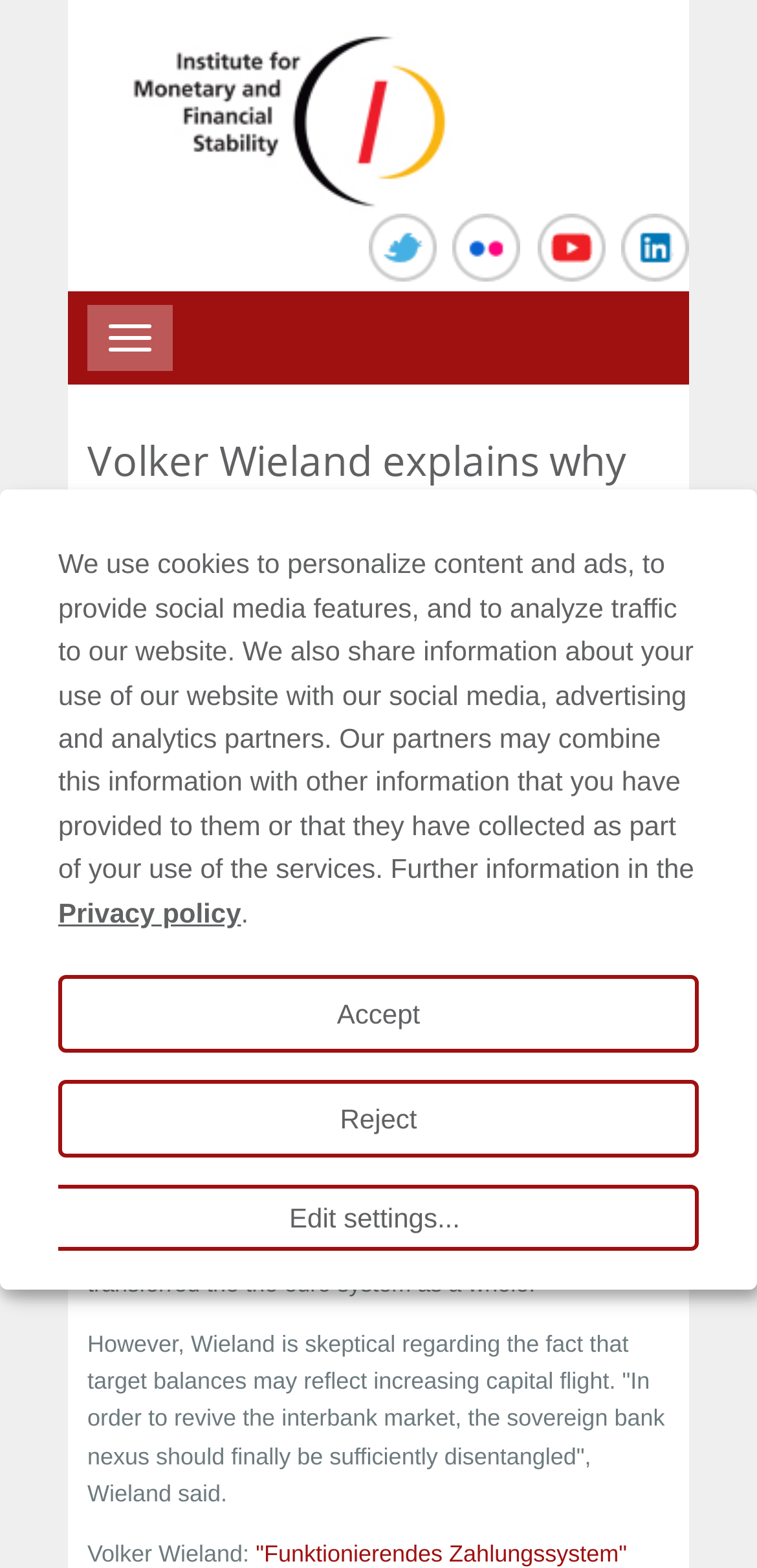Predict the bounding box coordinates of the area that should be clicked to accomplish the following instruction: "Click Twitter link". The bounding box coordinates should consist of four float numbers between 0 and 1, i.e., [left, top, right, bottom].

[0.487, 0.136, 0.577, 0.18]